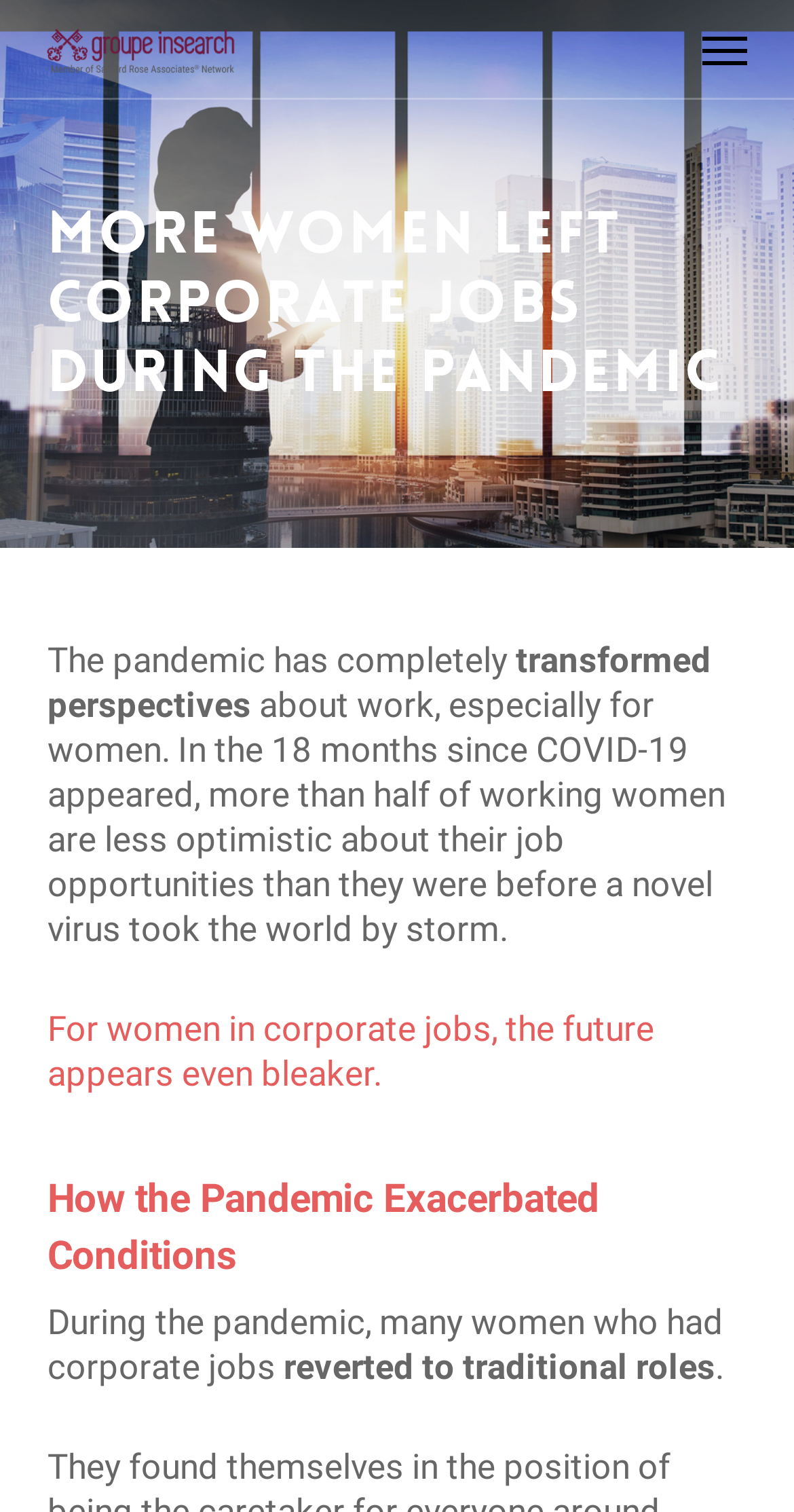Using the provided description Menu, find the bounding box coordinates for the UI element. Provide the coordinates in (top-left x, top-left y, bottom-right x, bottom-right y) format, ensuring all values are between 0 and 1.

[0.884, 0.019, 0.94, 0.046]